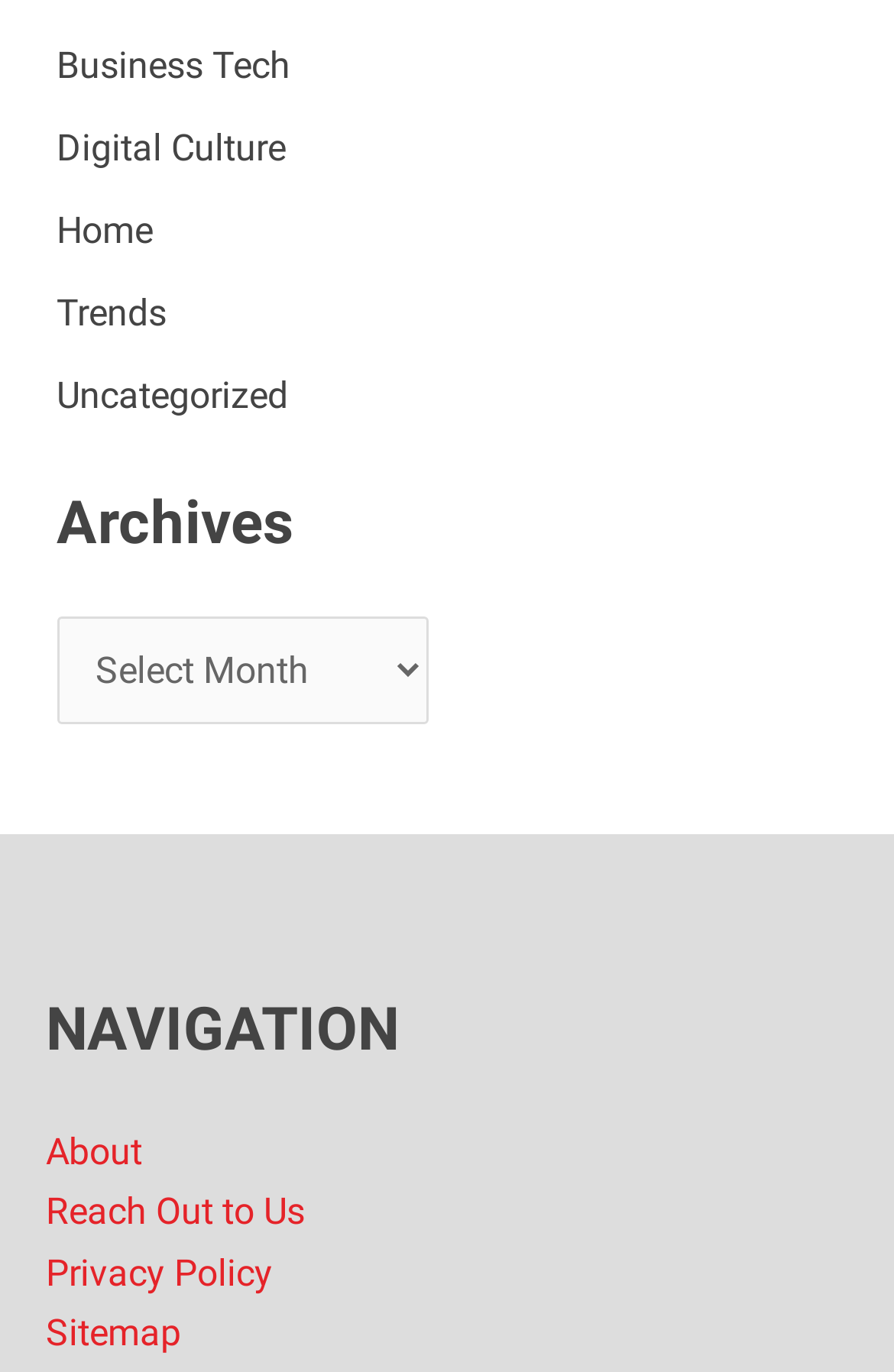Locate the bounding box coordinates of the clickable region necessary to complete the following instruction: "visit About page". Provide the coordinates in the format of four float numbers between 0 and 1, i.e., [left, top, right, bottom].

[0.051, 0.823, 0.159, 0.855]